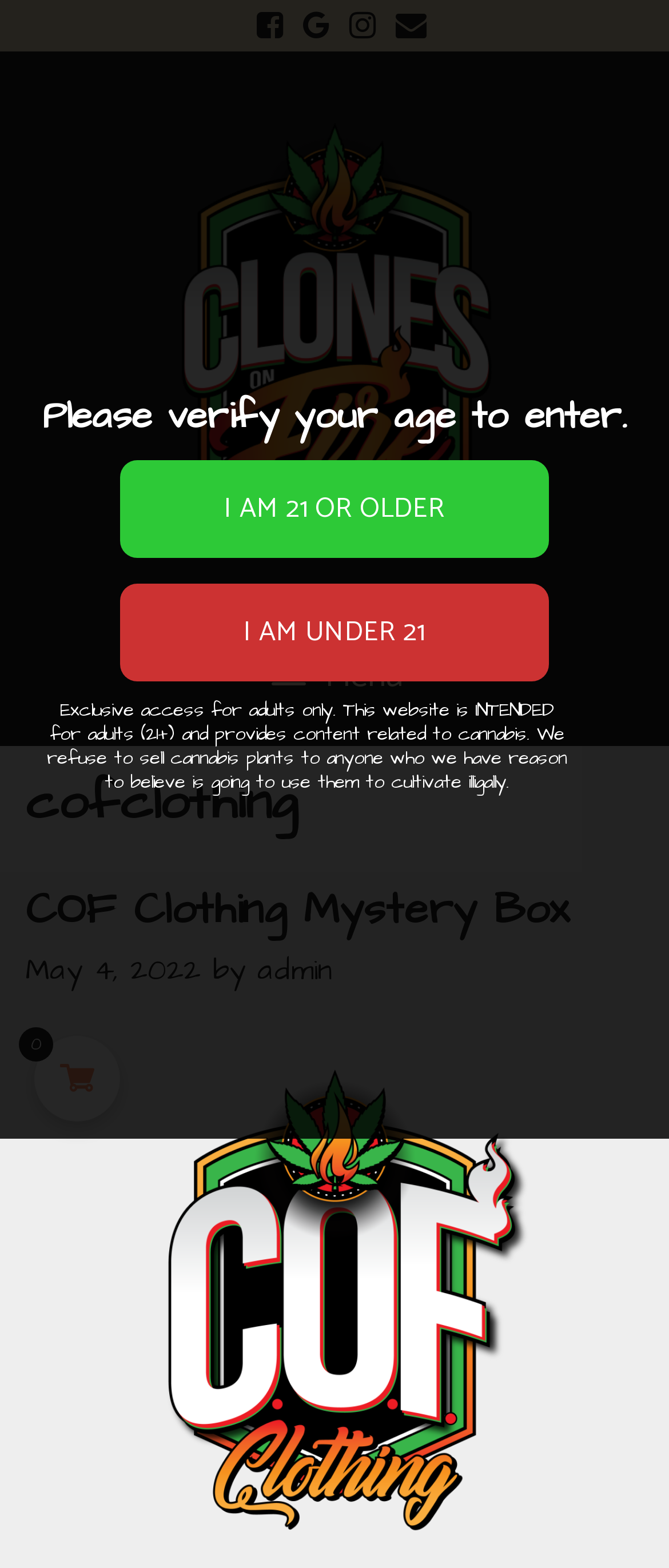What is the purpose of the website?
Using the information from the image, answer the question thoroughly.

The purpose of the website can be inferred from the static text element that states 'This website is INTENDED for adults (21+) and provides content related to cannabis.' This suggests that the website is intended for adults and provides content related to cannabis.